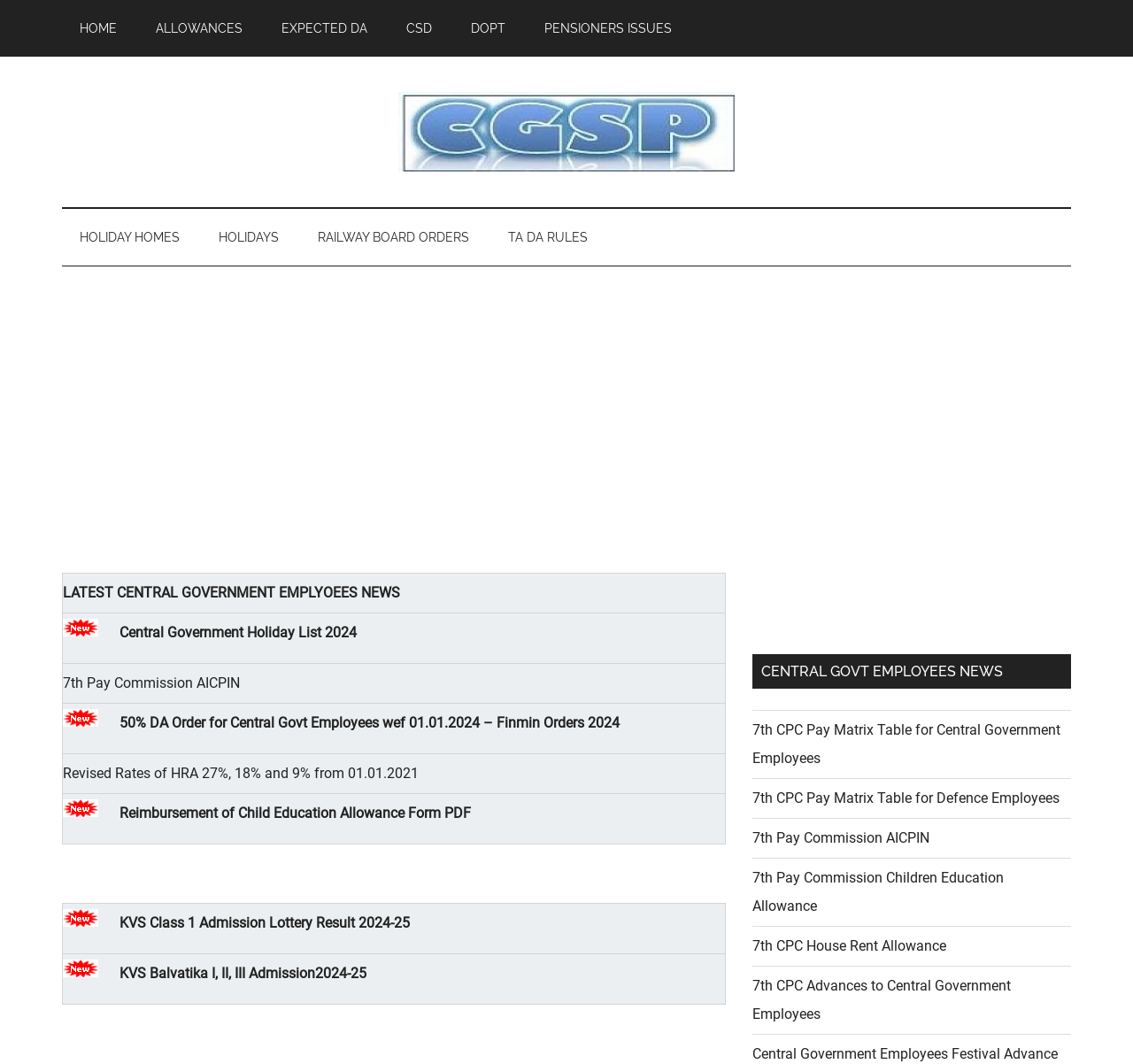Locate the bounding box coordinates of the clickable part needed for the task: "Explore the '7th CPC Pay Matrix Table for Central Government Employees'".

[0.664, 0.678, 0.936, 0.721]